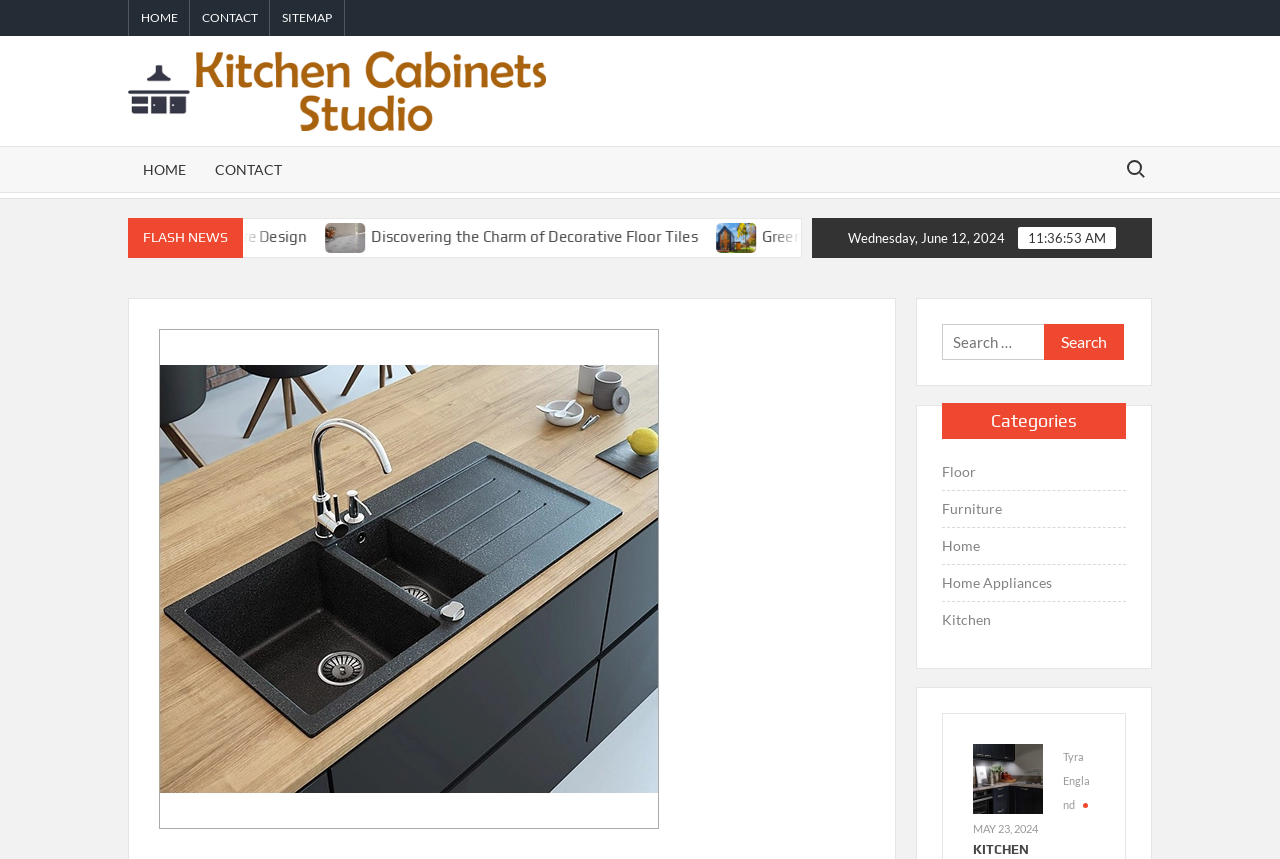Find the bounding box coordinates for the element described here: "Tyra England".

[0.83, 0.874, 0.852, 0.944]